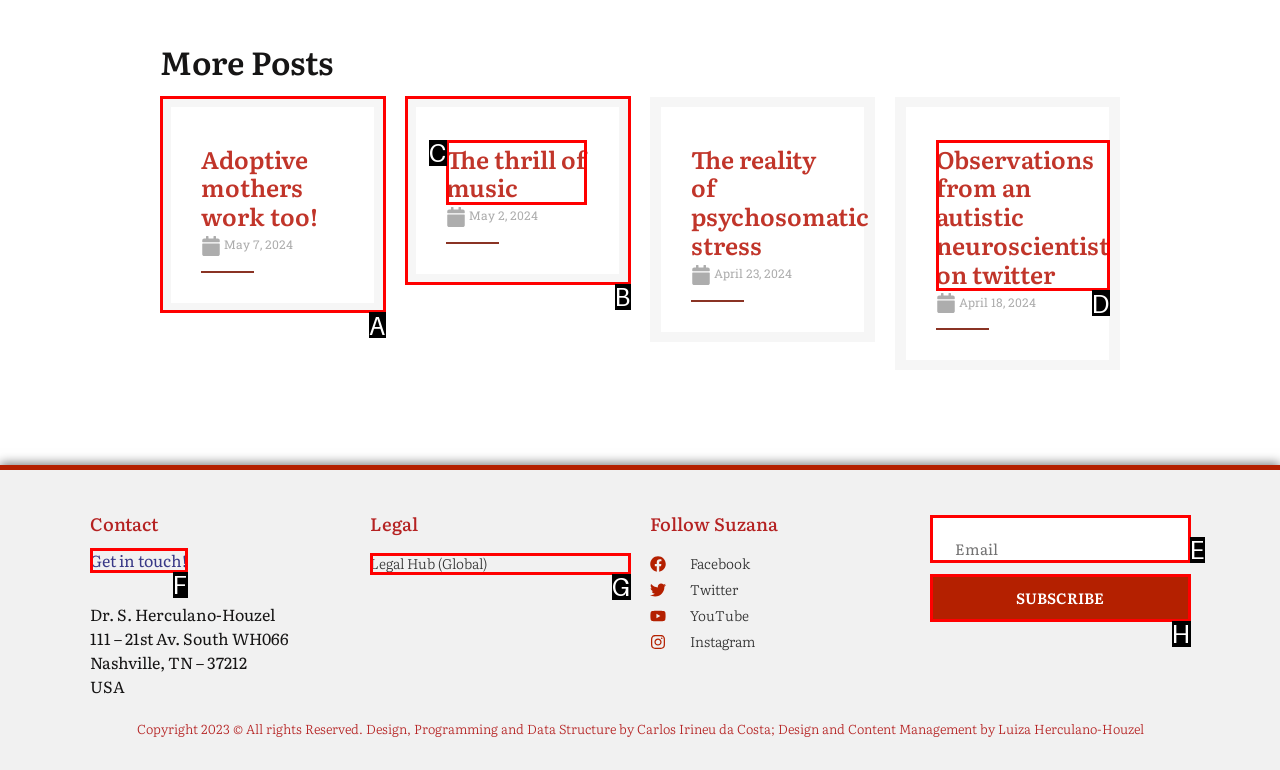Select the letter of the element you need to click to complete this task: Enter email address in the 'Email' textbox
Answer using the letter from the specified choices.

E